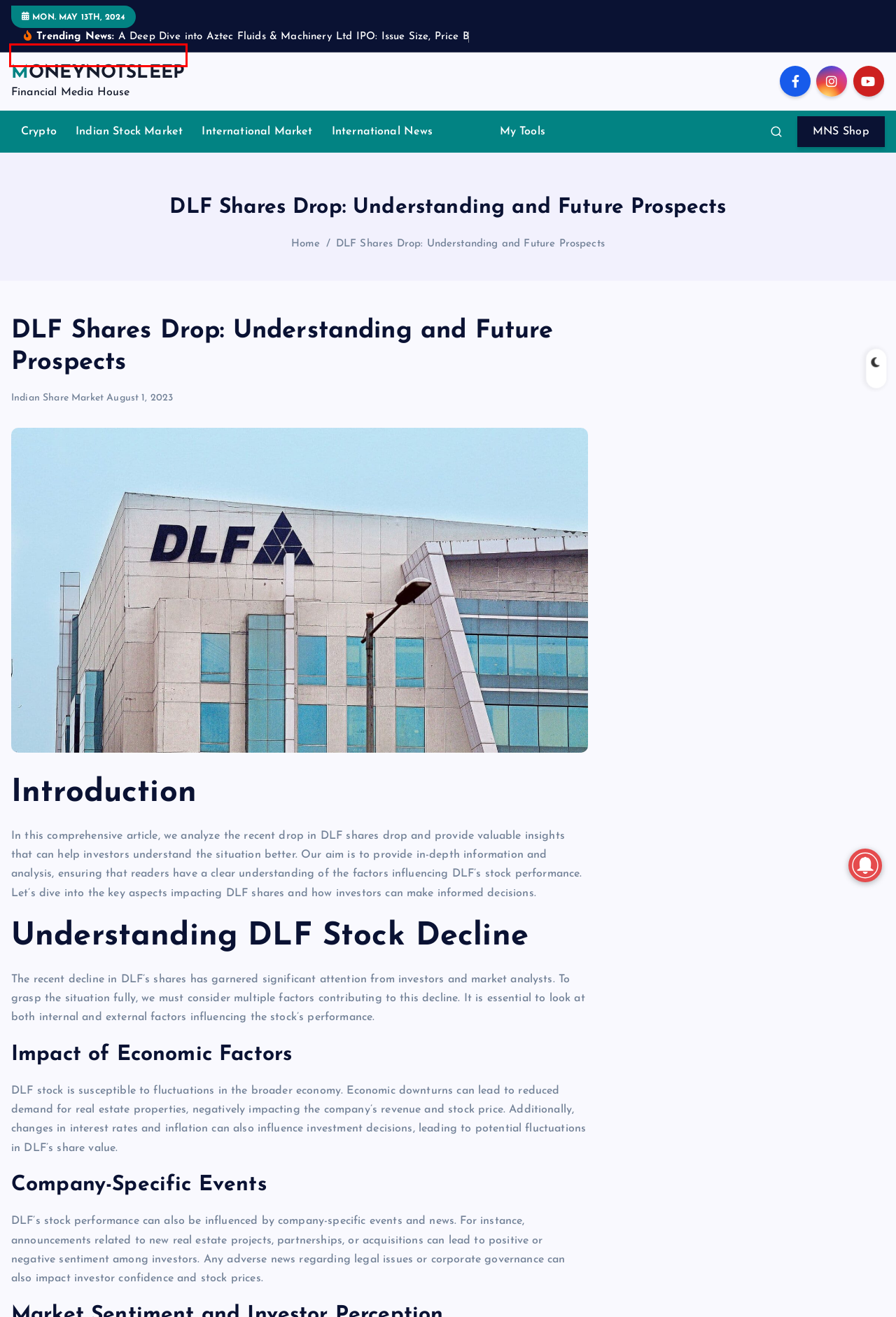You are given a screenshot of a webpage with a red rectangle bounding box around an element. Choose the best webpage description that matches the page after clicking the element in the bounding box. Here are the candidates:
A. हिंदी मे Archives - MONEYNOTSLEEP
B. International Market Archives - MONEYNOTSLEEP
C. Crypto Archives - MONEYNOTSLEEP
D. Indian Stock Market - Latest Market News - MONEYNOTSLEEP
E. MONEYNOTSLEEP - Financial Media House
F. Indian Share Market Archives - MONEYNOTSLEEP
G. Home - MoneyNotSleep Shop
H. Our Product - MONEYNOTSLEEP

E